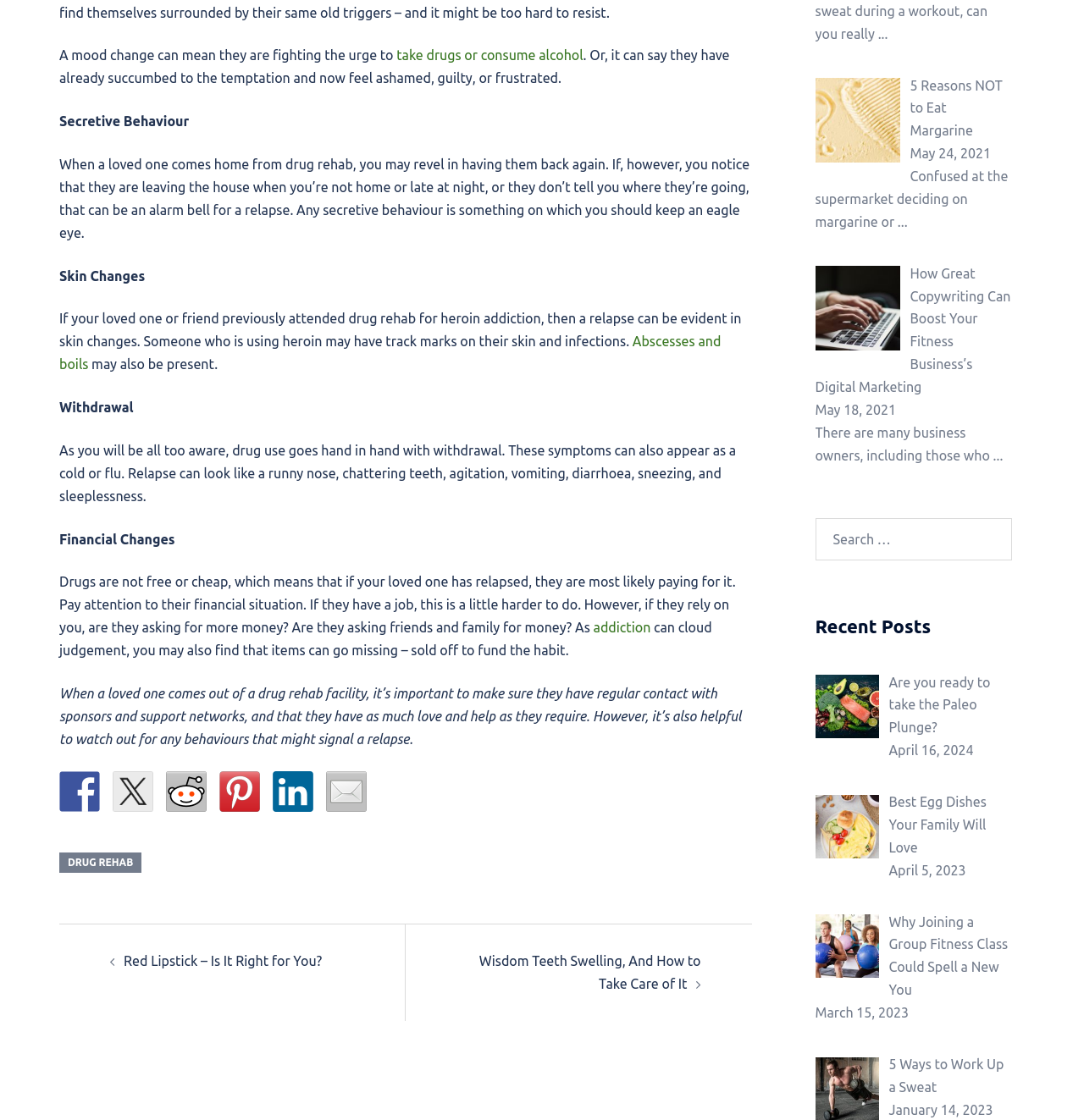Indicate the bounding box coordinates of the clickable region to achieve the following instruction: "Follow the link to DRUG REHAB."

[0.055, 0.761, 0.131, 0.779]